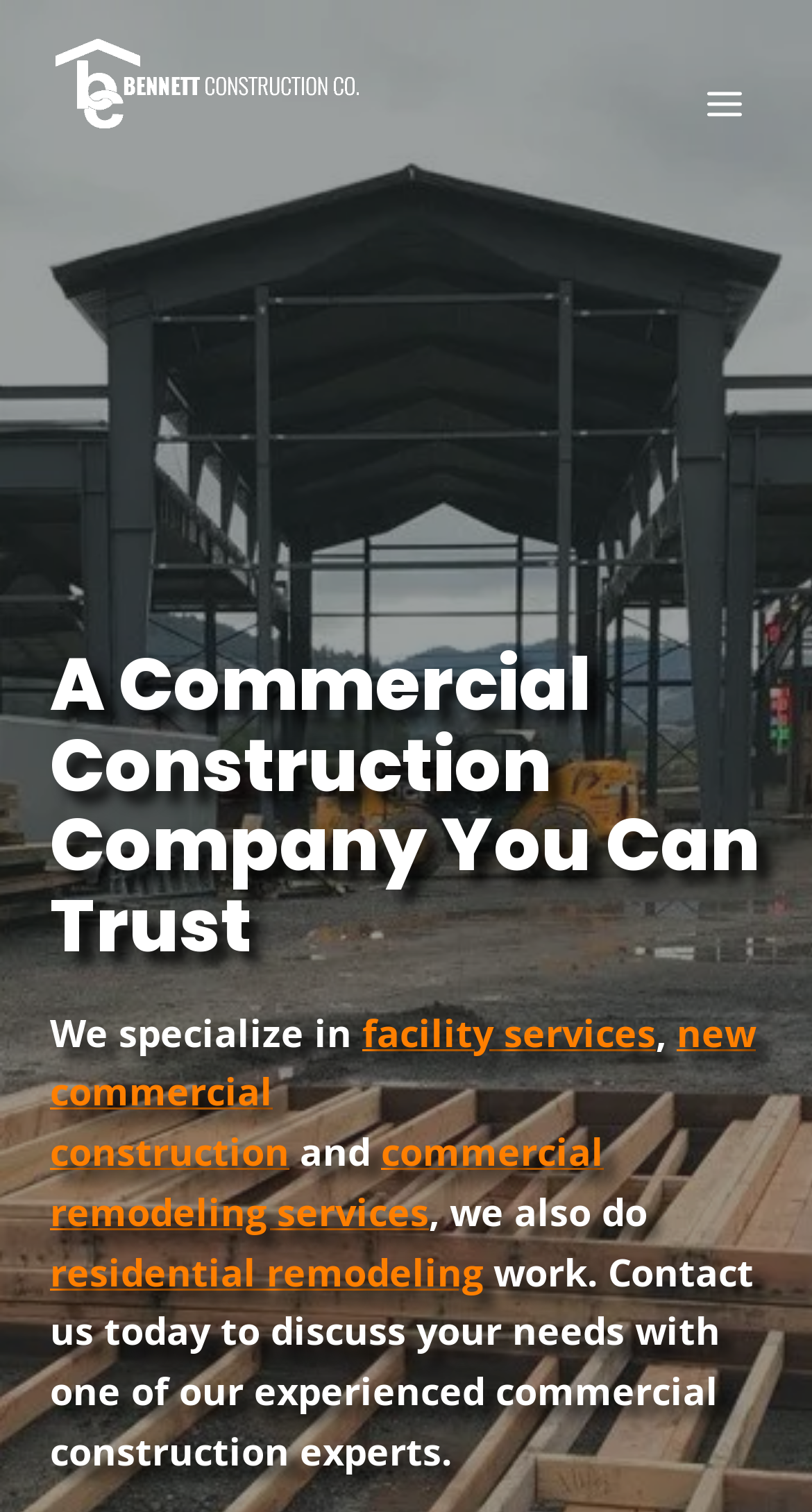Please answer the following question using a single word or phrase: 
What is the call to action on the webpage?

Contact us today